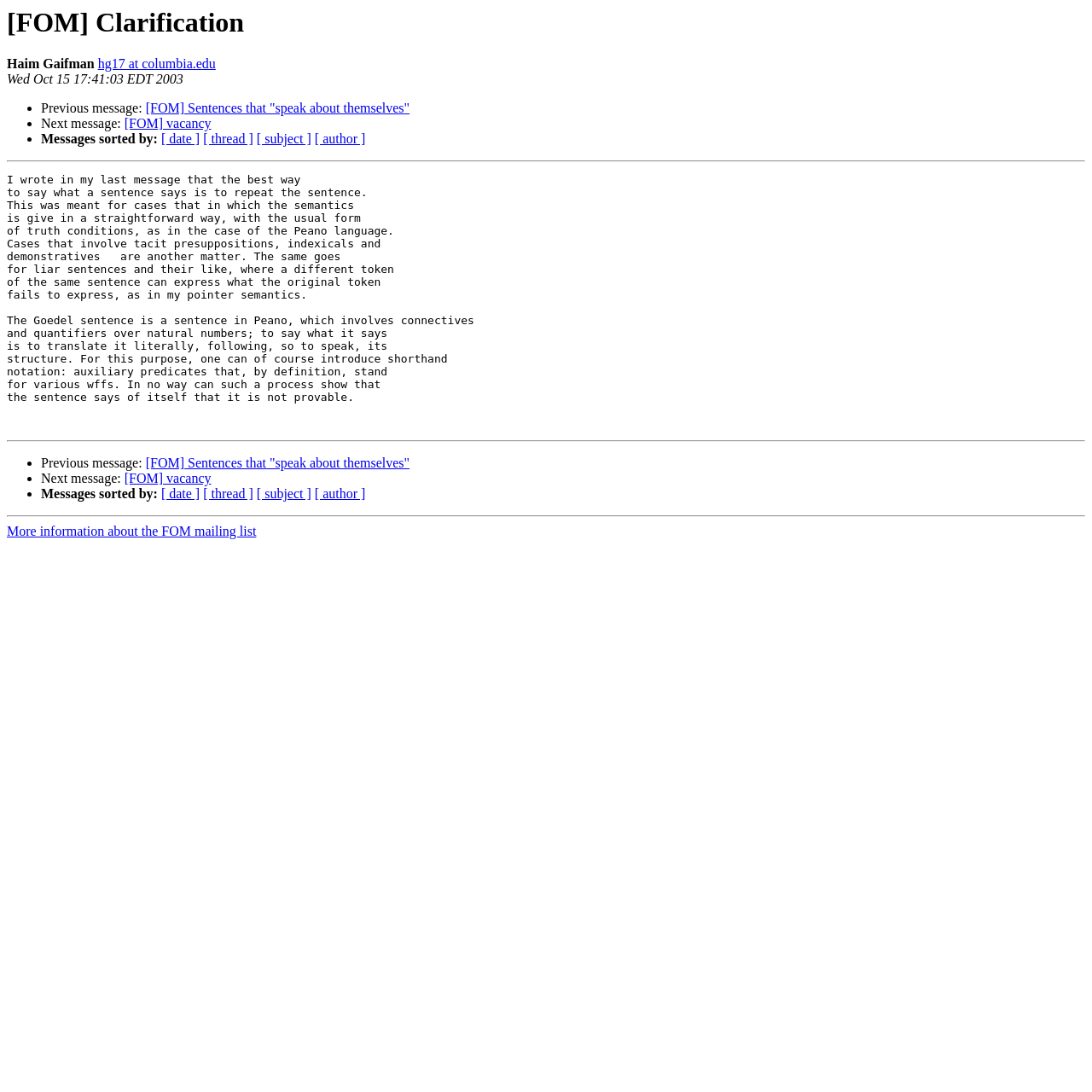Highlight the bounding box coordinates of the element you need to click to perform the following instruction: "Click the Parrish Law Firm Logo."

None